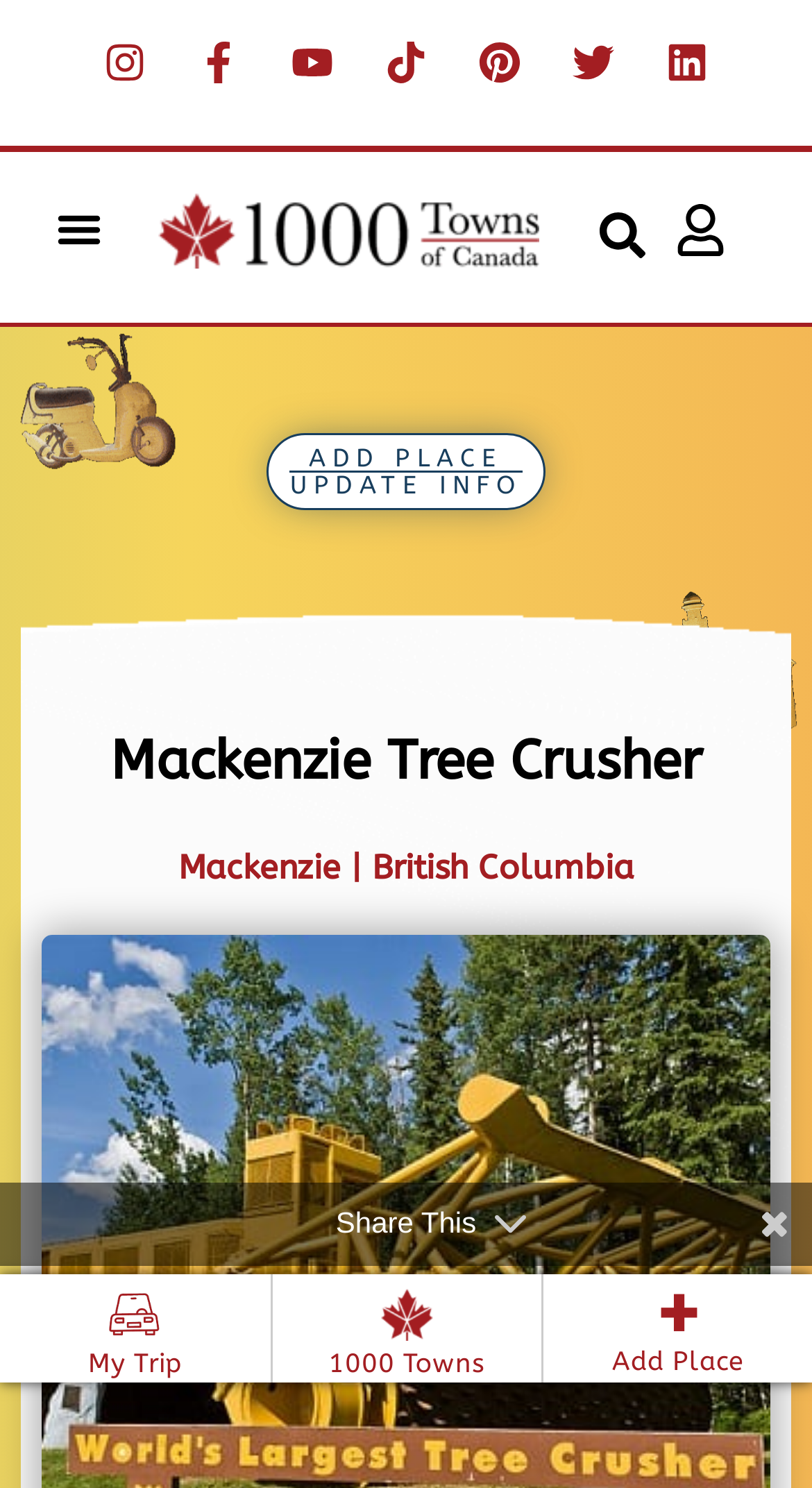Predict the bounding box coordinates of the area that should be clicked to accomplish the following instruction: "Create My Trip". The bounding box coordinates should consist of four float numbers between 0 and 1, i.e., [left, top, right, bottom].

[0.0, 0.859, 0.332, 0.915]